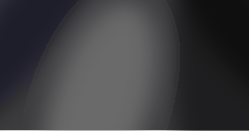Who is Sarah Williams related to?
Provide a detailed and extensive answer to the question.

Sarah Williams is noted for her relationship with actor and comedian Joel McHale, which is the primary focus of the article and the reason for her significance.